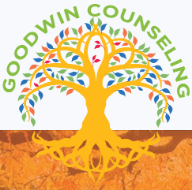What do the vibrant leaves in the logo represent?
Give a thorough and detailed response to the question.

The tree is illustrated with vibrant leaves in shades of green and colorful accents, which represent diversity and vitality in the logo.